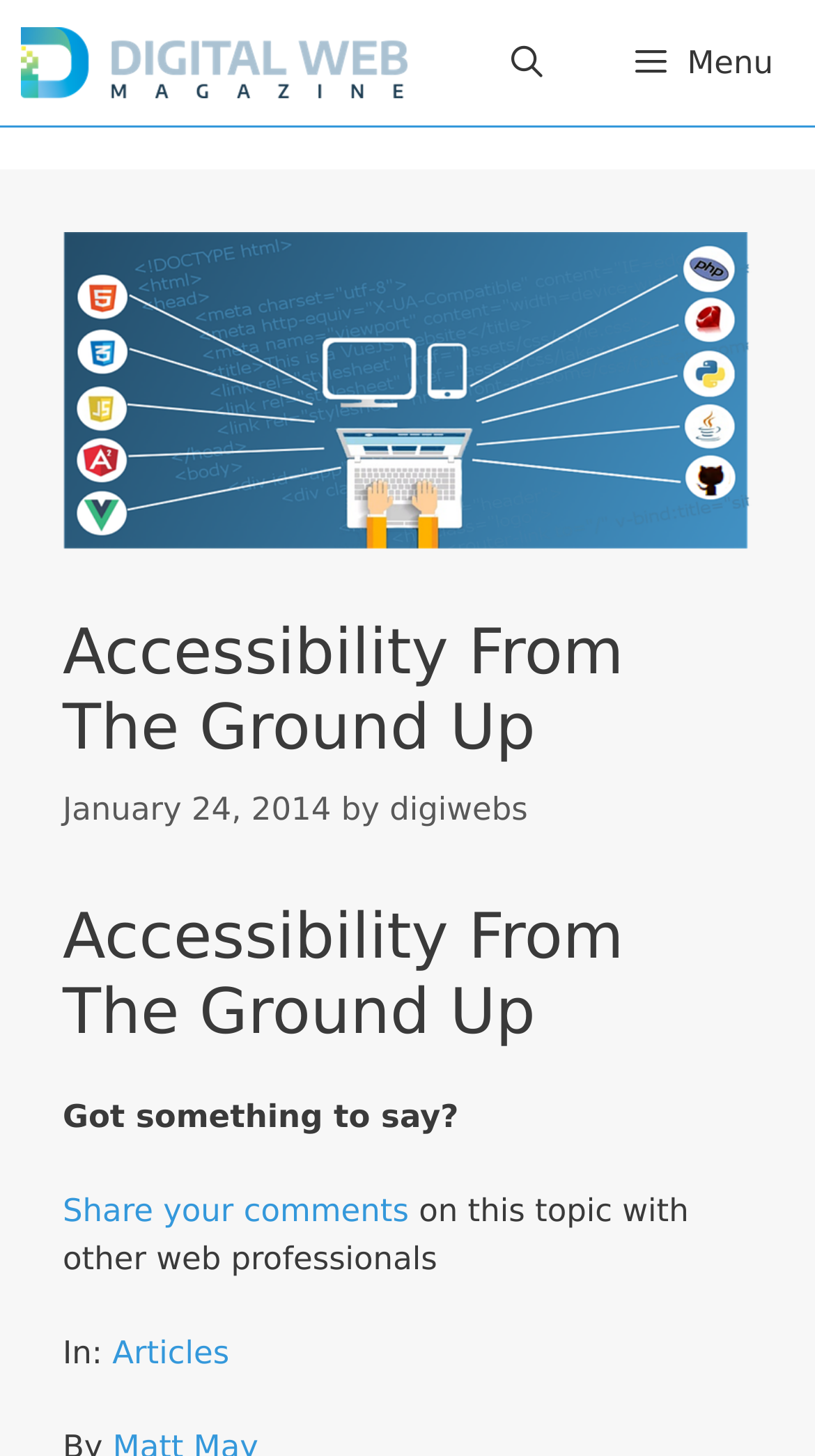Give a full account of the webpage's elements and their arrangement.

The webpage is about an article titled "Accessibility From The Ground Up" by Matt May, published on January 20, 2005. At the top left, there is a link to "Digital Web" accompanied by an image with the same name. On the top right, there is a link to "Open Search Bar" and a button with a menu icon, which is not expanded by default. 

When the menu button is expanded, it reveals a section with a header that includes the article title, a time element showing the date "January 24, 2014", the author's name "digiwebs", and a link to the author's profile. Below the header, there is a heading with the same article title, followed by a paragraph of text that invites readers to share their comments on the topic with other web professionals. 

There are two links in this paragraph: "Share your comments" and "Articles". The article content is not provided in the accessibility tree, but the webpage seems to be focused on discussing accessibility in web development.